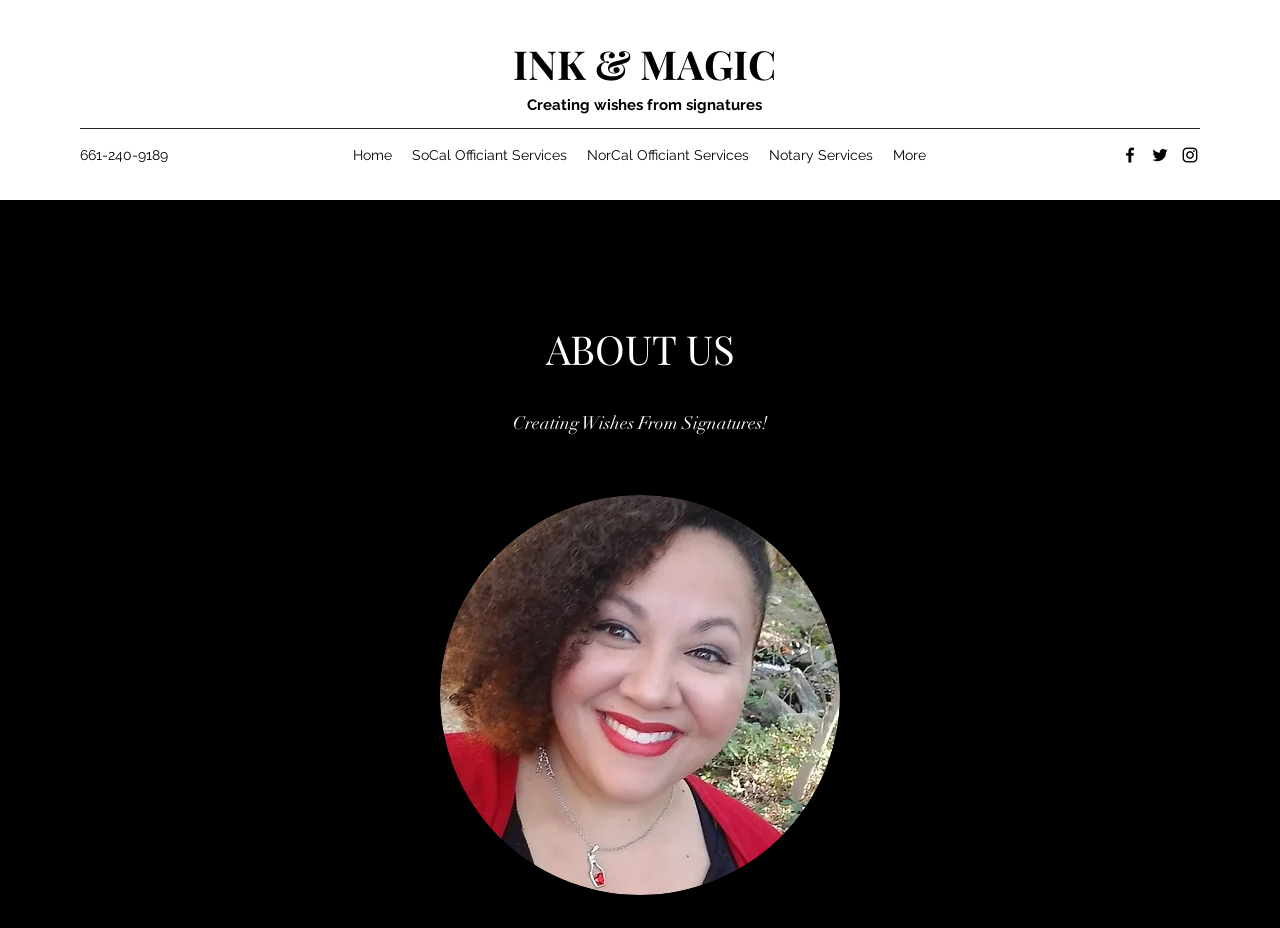Pinpoint the bounding box coordinates of the element that must be clicked to accomplish the following instruction: "Go to Home page". The coordinates should be in the format of four float numbers between 0 and 1, i.e., [left, top, right, bottom].

[0.268, 0.151, 0.314, 0.183]